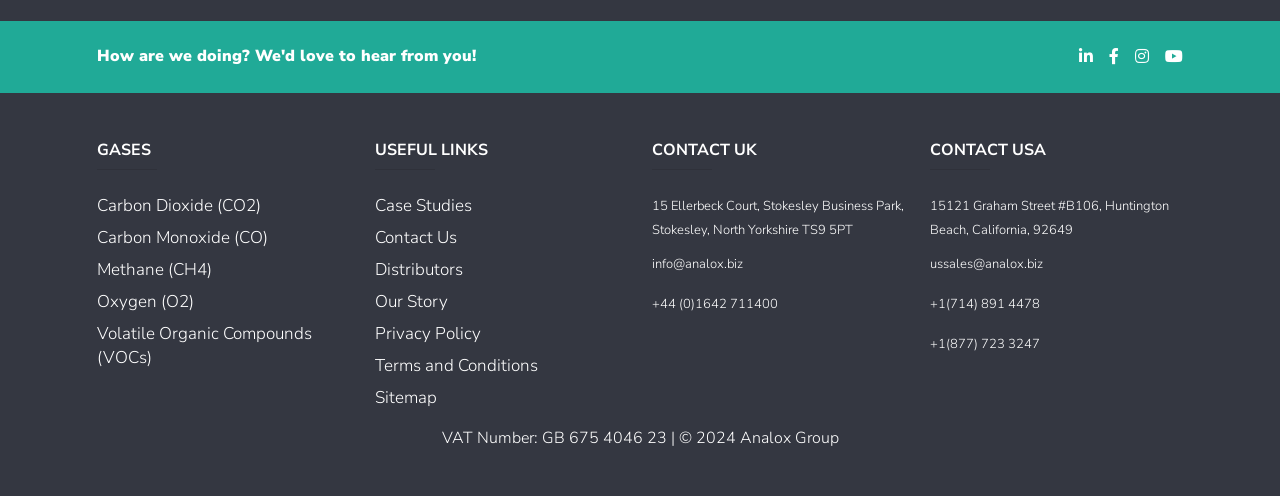Look at the image and write a detailed answer to the question: 
What is the phone number of the USA contact?

The phone number can be found in the CONTACT USA section, in the link element that provides the contact information.